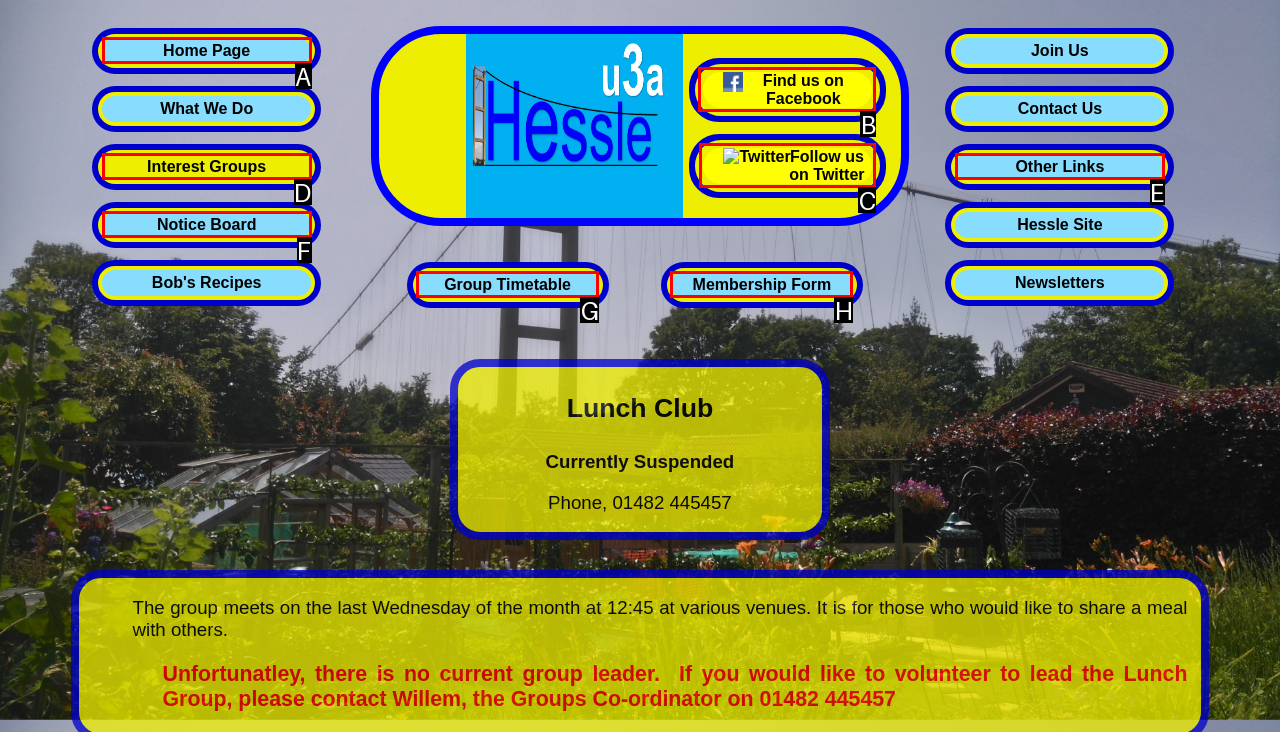Tell me which one HTML element you should click to complete the following task: Find us on Facebook
Answer with the option's letter from the given choices directly.

B